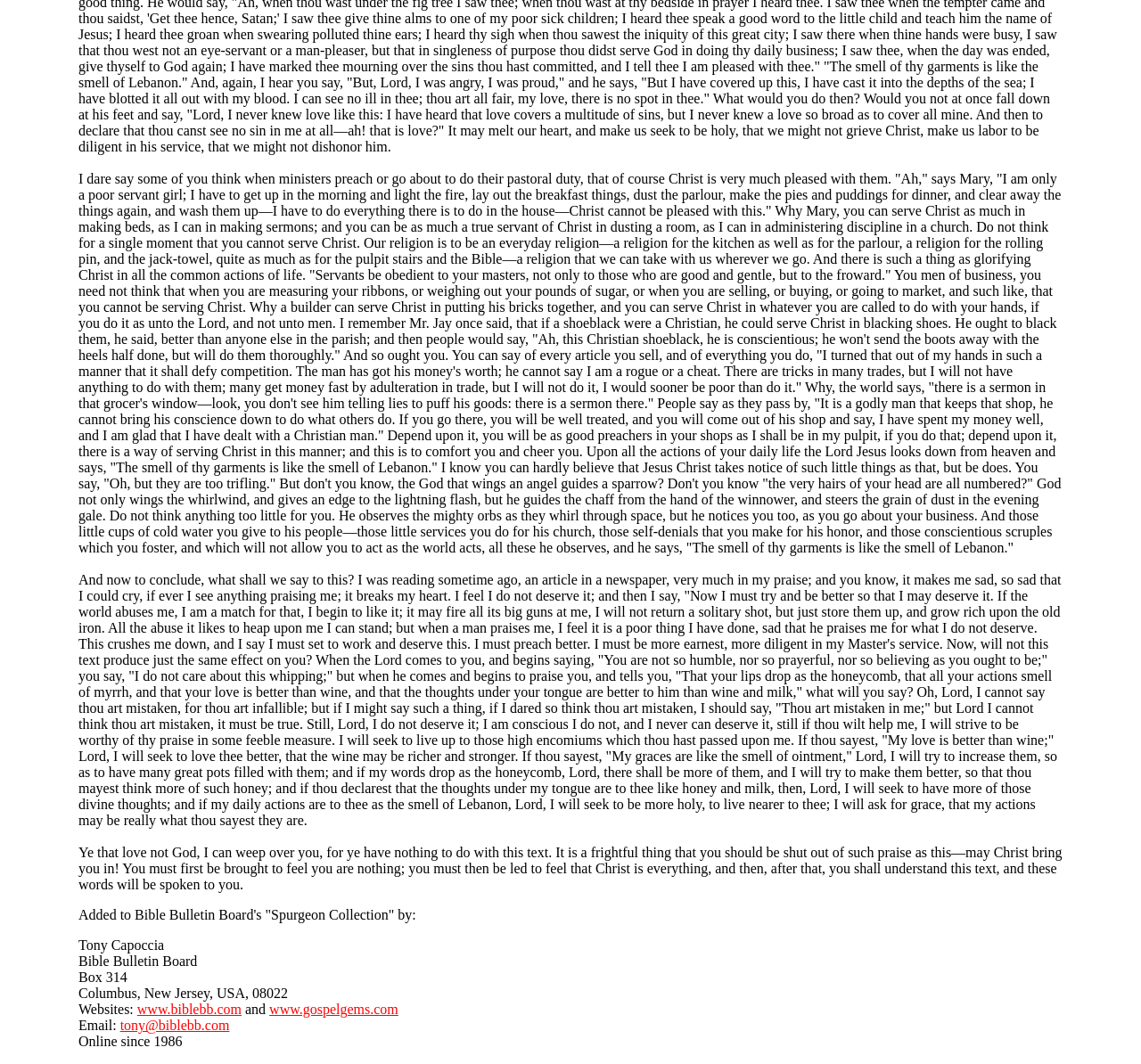What is the email address of Tony Capoccia?
Examine the image and give a concise answer in one word or a short phrase.

tony@biblebb.com